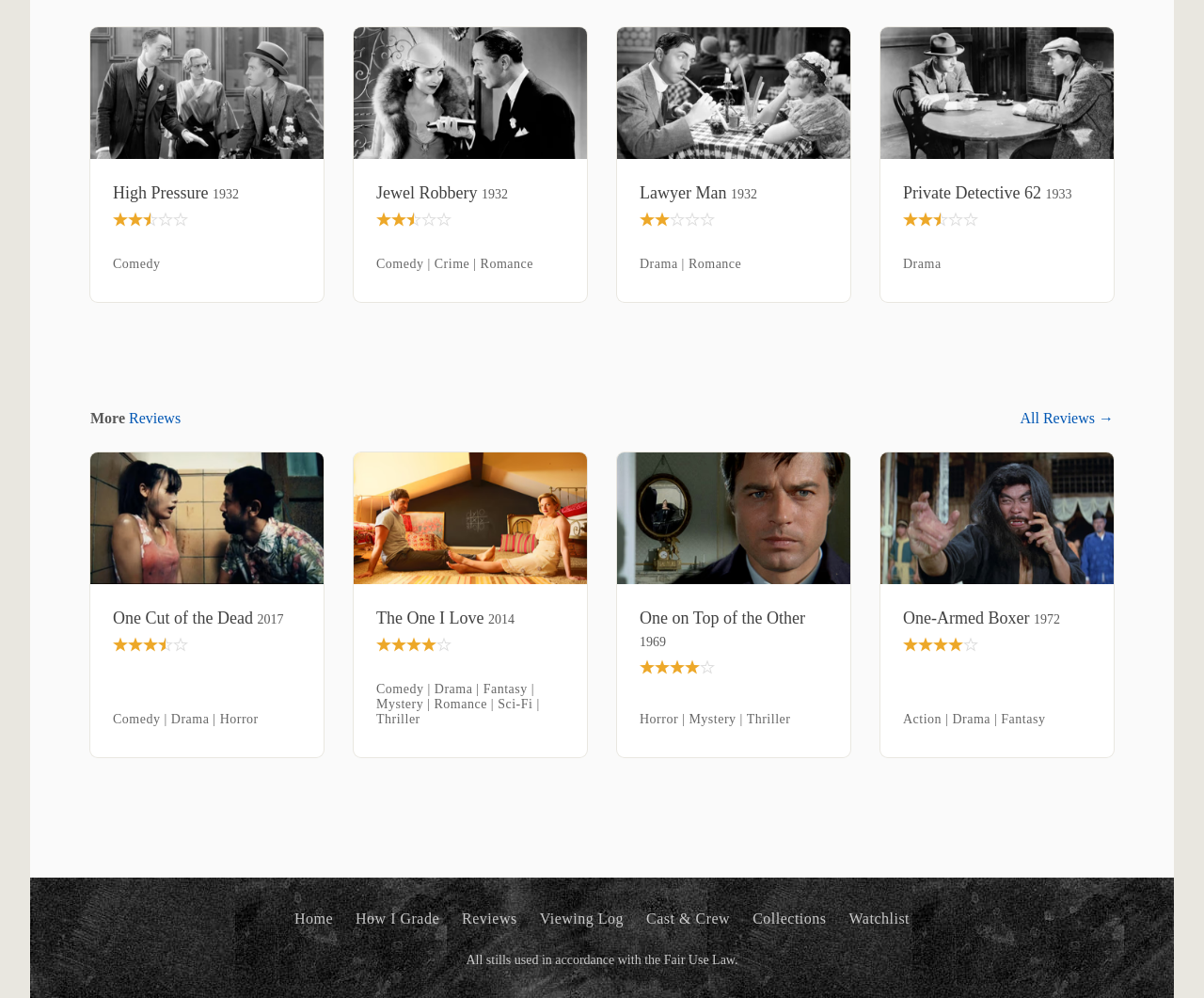Identify the bounding box coordinates of the specific part of the webpage to click to complete this instruction: "Read the review of High Pressure".

[0.094, 0.182, 0.25, 0.205]